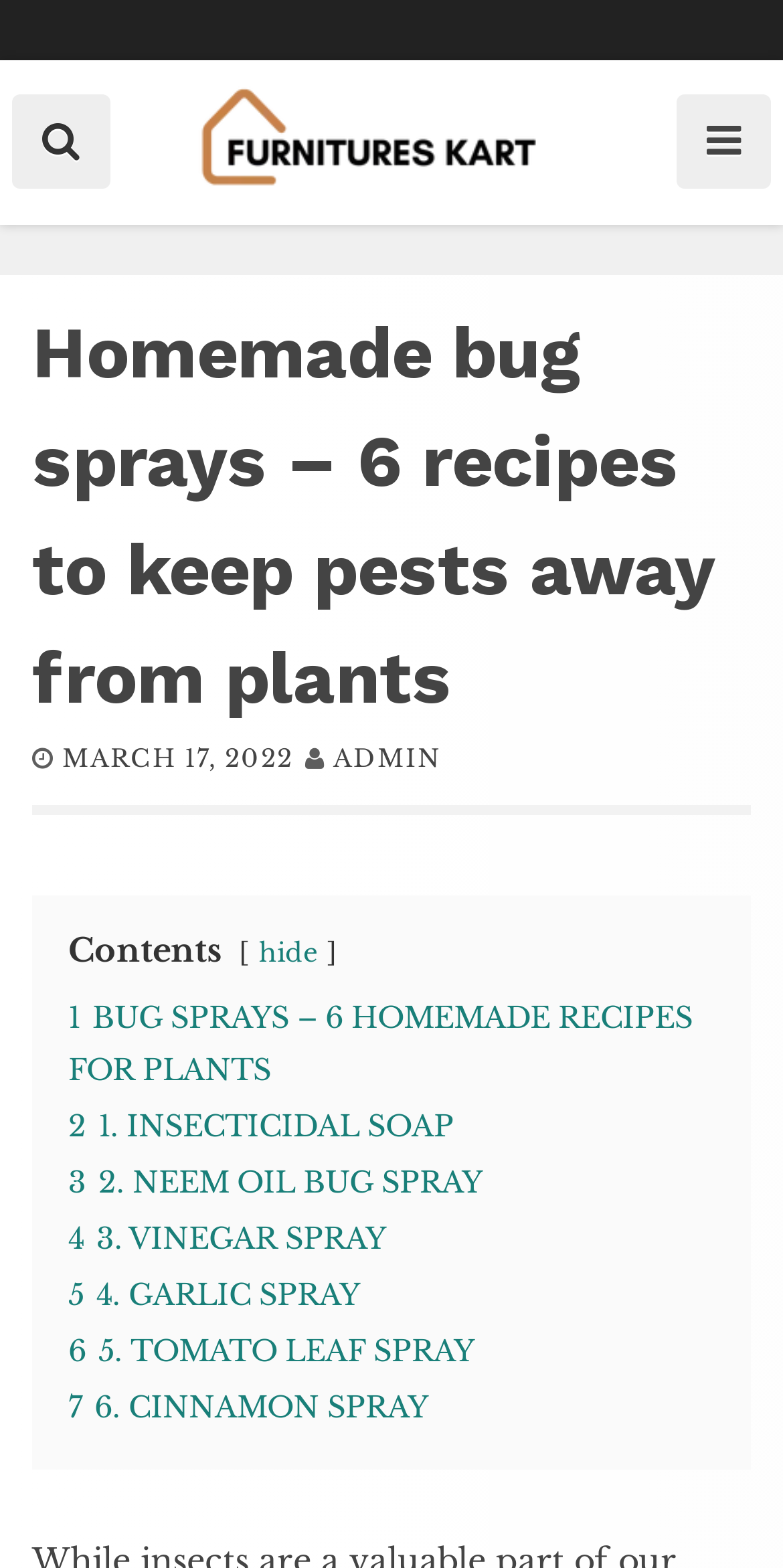Locate the bounding box coordinates of the element to click to perform the following action: 'Read the article published on MARCH 17, 2022'. The coordinates should be given as four float values between 0 and 1, in the form of [left, top, right, bottom].

[0.079, 0.474, 0.374, 0.494]